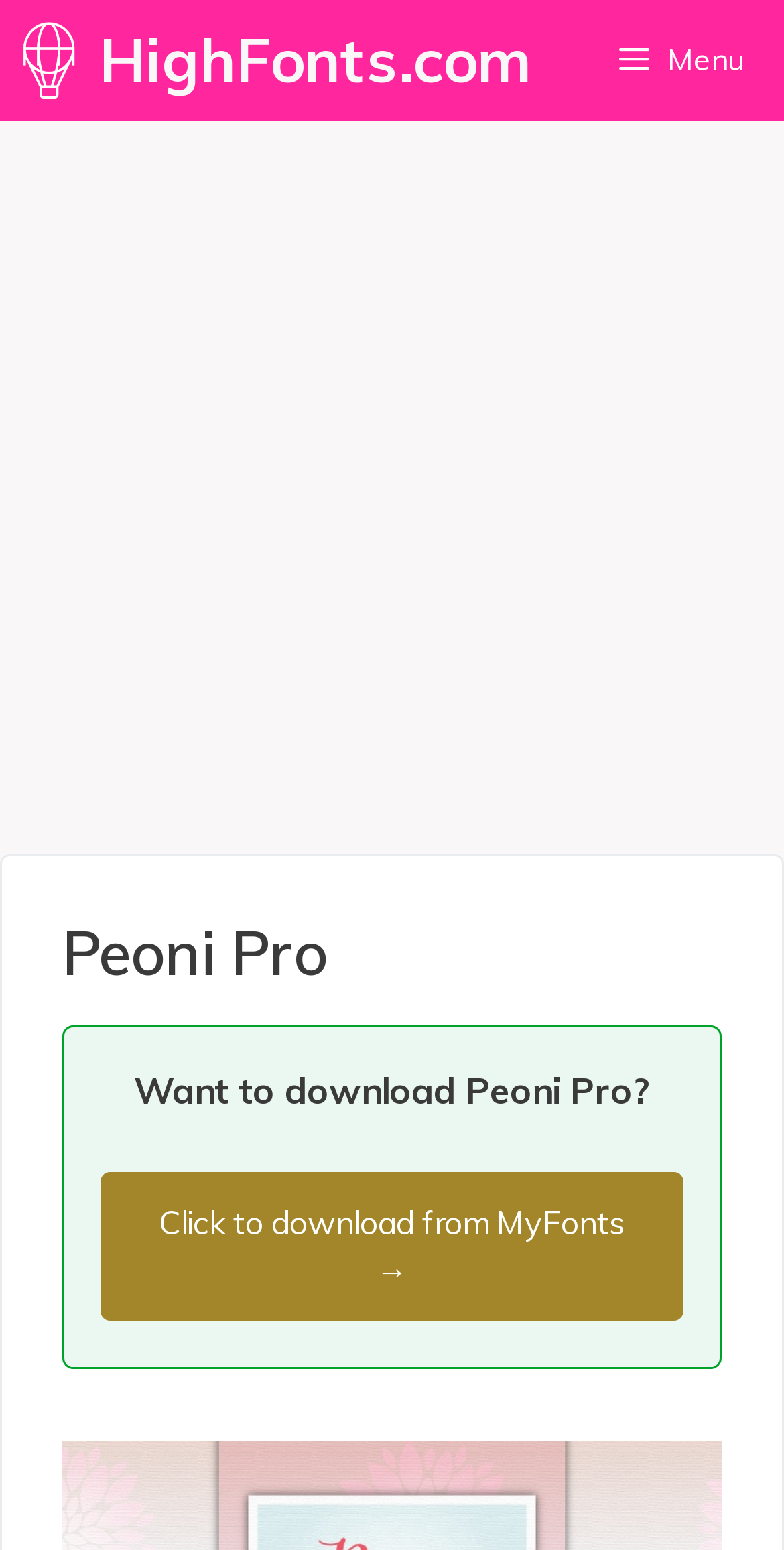Find the bounding box coordinates for the element described here: "aria-label="Advertisement" name="aswift_1" title="Advertisement"".

[0.0, 0.091, 1.0, 0.512]